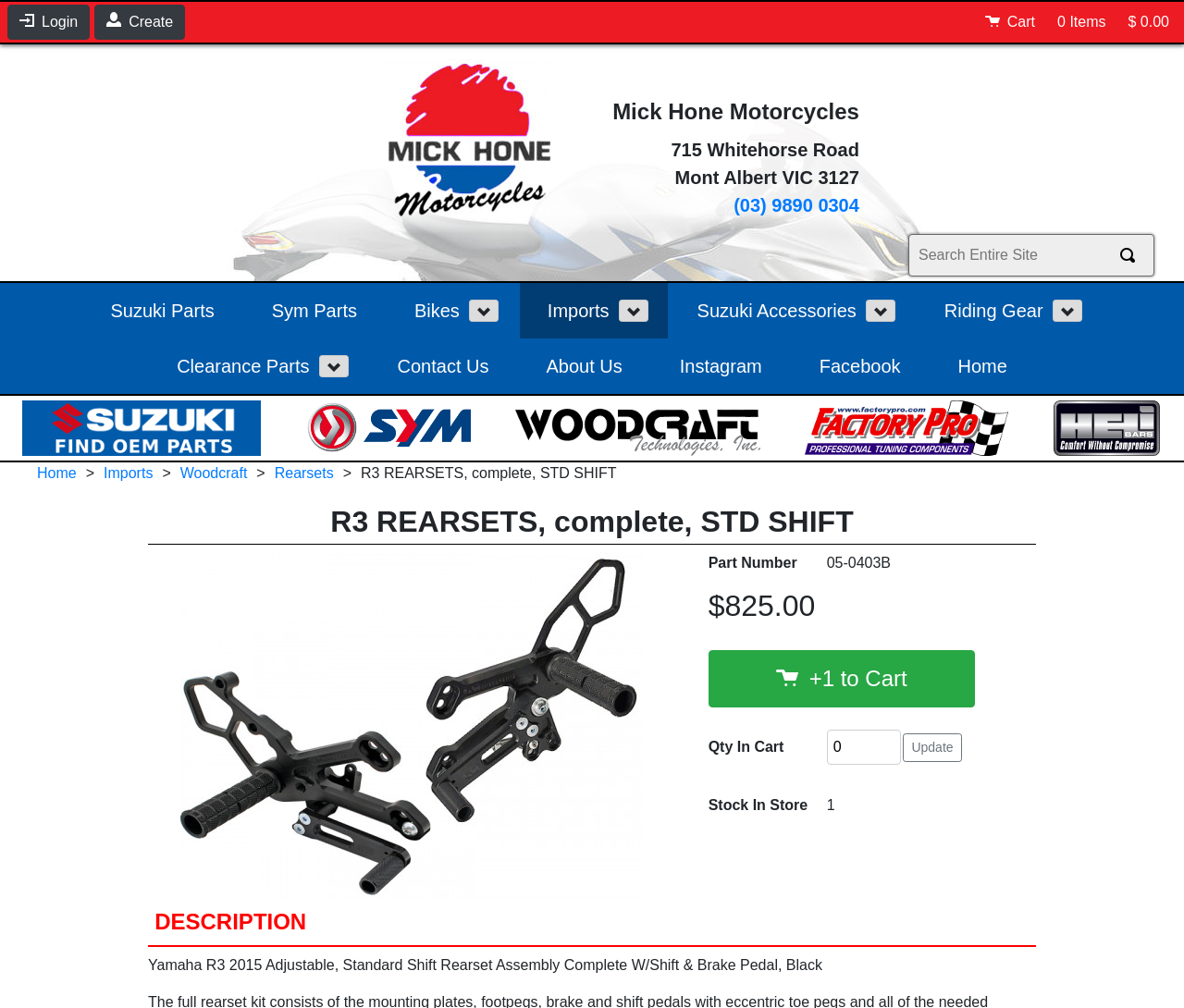Provide a one-word or short-phrase answer to the question:
What is the price of the Woodcraft R3 REARSETS?

825.00